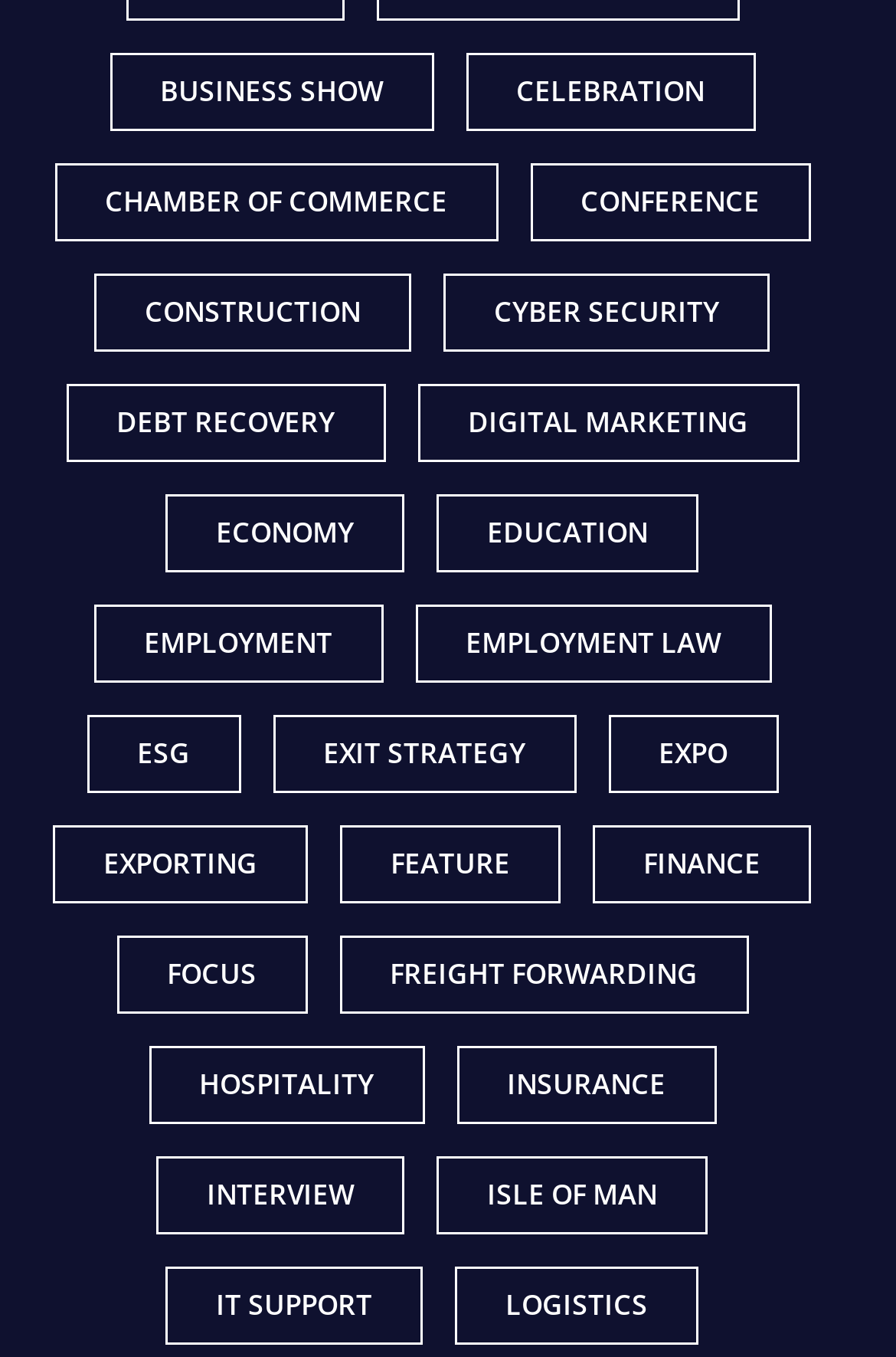Please find the bounding box for the UI element described by: "Celebration".

[0.519, 0.04, 0.842, 0.097]